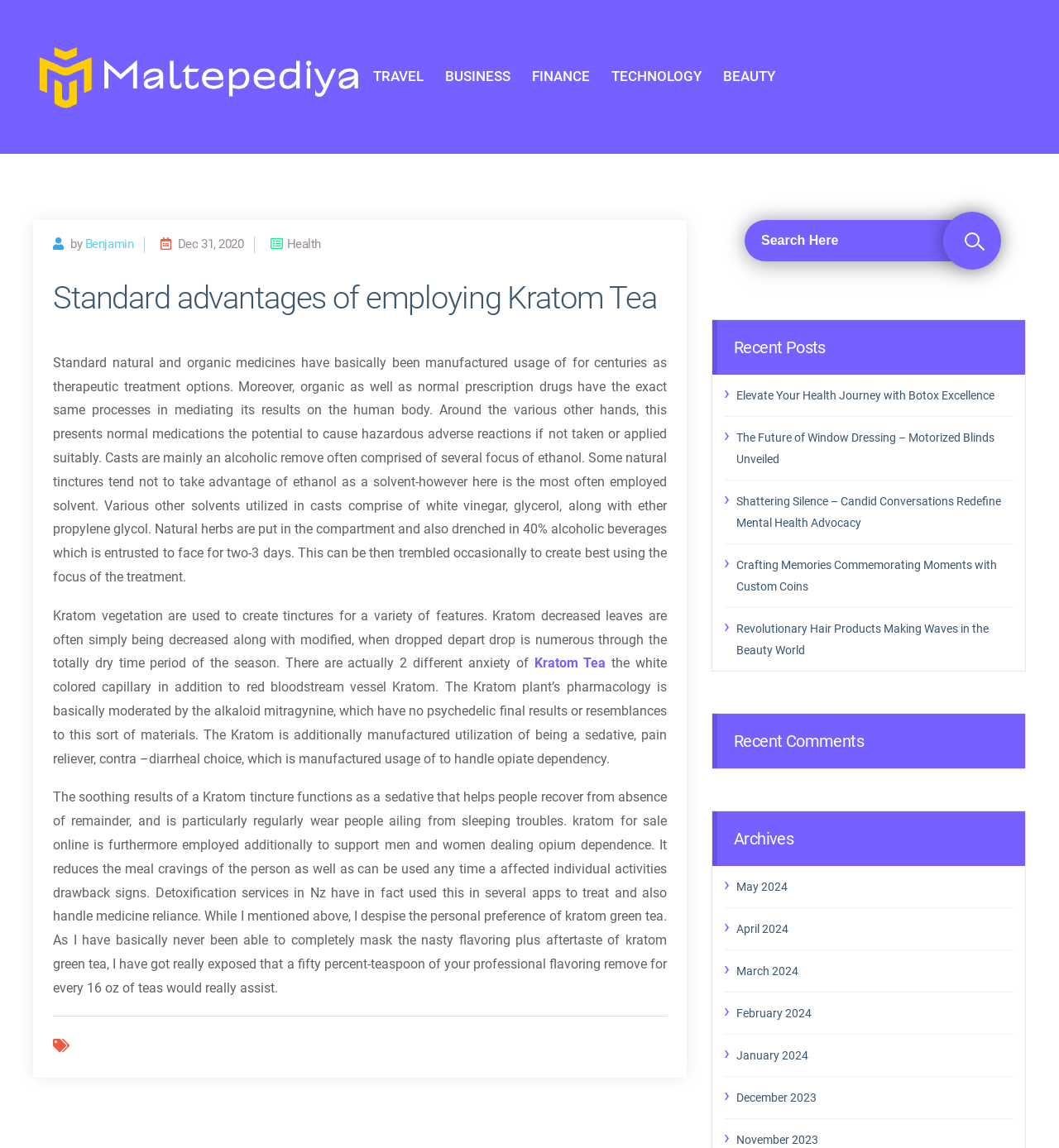What is the author of the article?
Refer to the image and provide a one-word or short phrase answer.

Benjamin